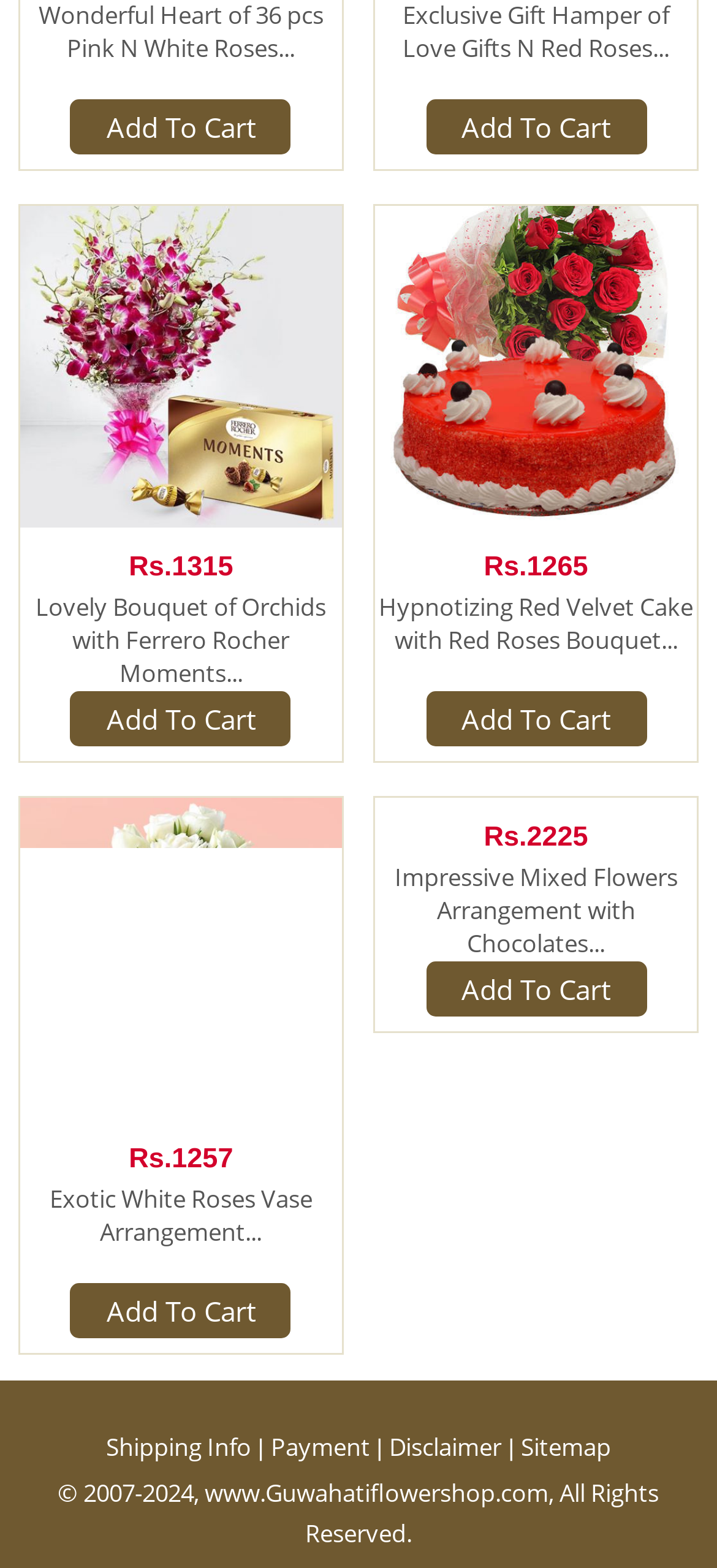Please determine the bounding box coordinates of the area that needs to be clicked to complete this task: 'Go to the 'Streaming Sites Reviews' page'. The coordinates must be four float numbers between 0 and 1, formatted as [left, top, right, bottom].

None